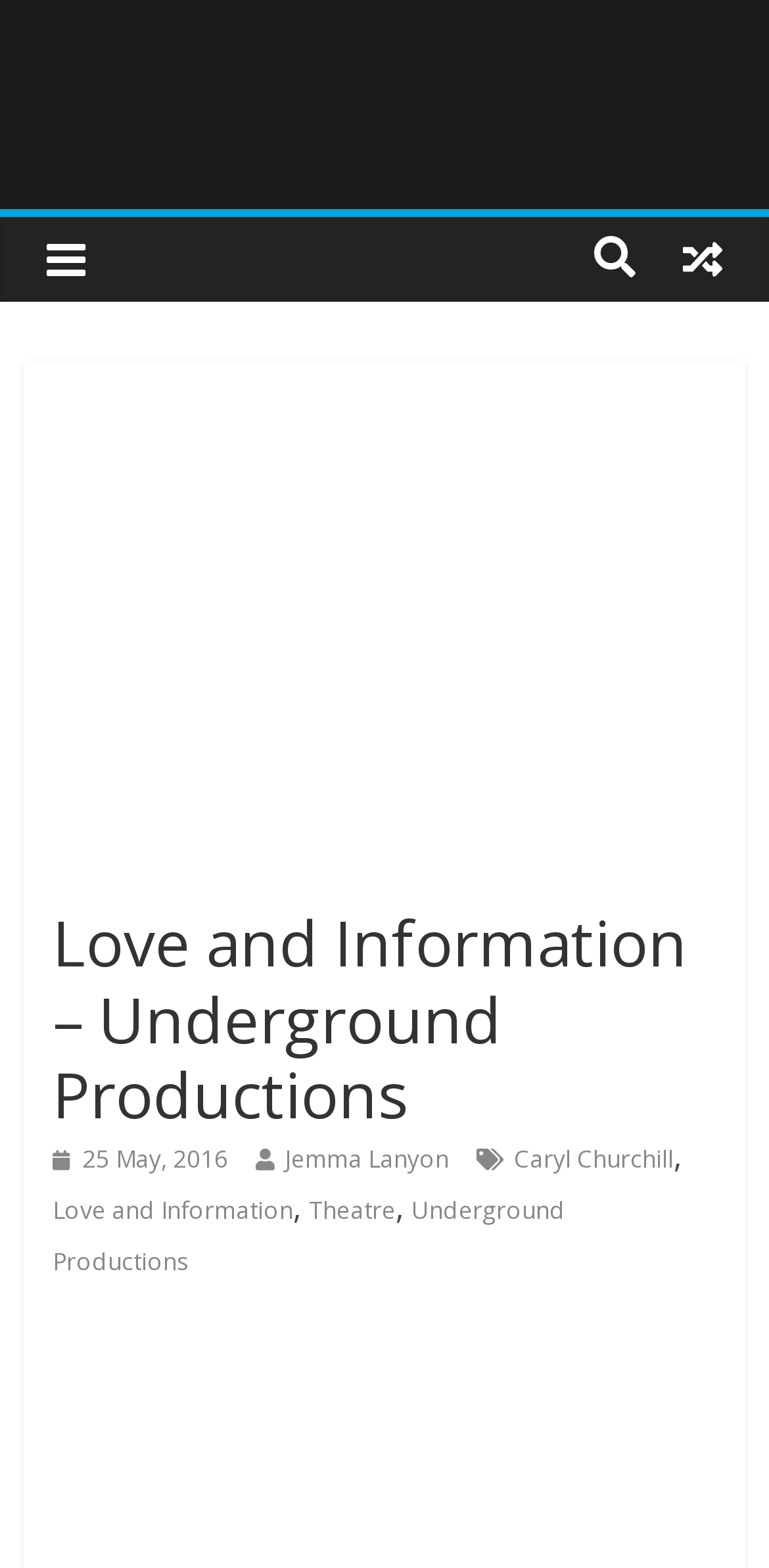Select the bounding box coordinates of the element I need to click to carry out the following instruction: "Learn more about Caryl Churchill".

[0.668, 0.729, 0.876, 0.75]